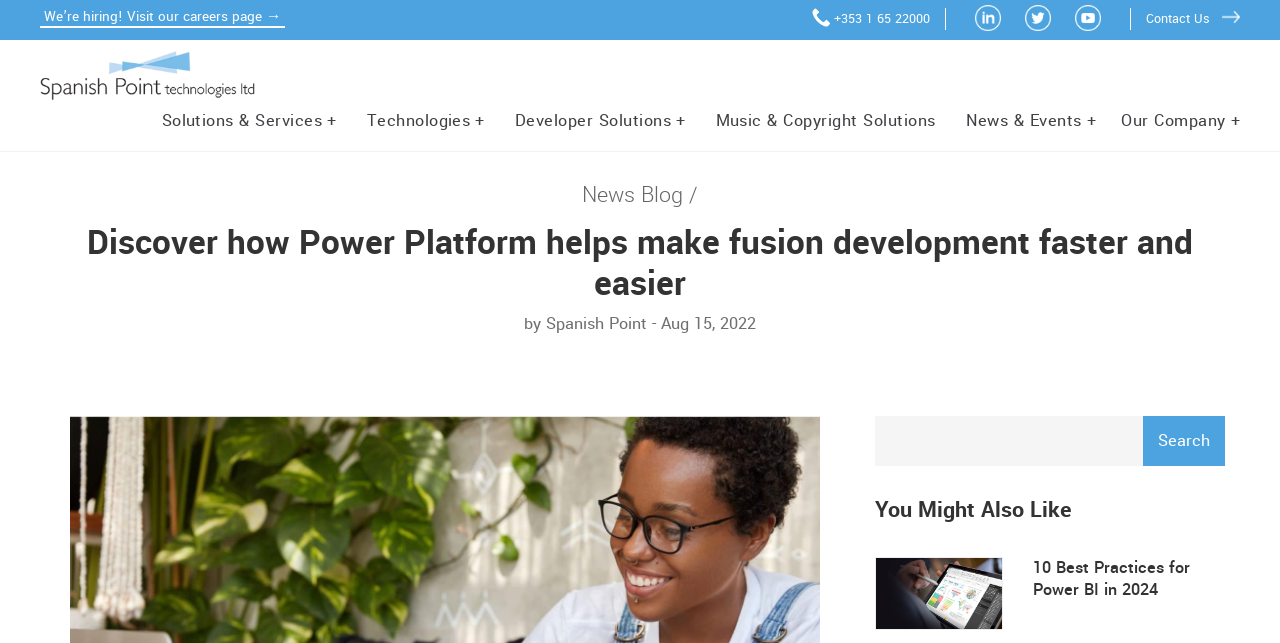Provide the bounding box coordinates of the area you need to click to execute the following instruction: "Visit careers page".

[0.031, 0.008, 0.223, 0.044]